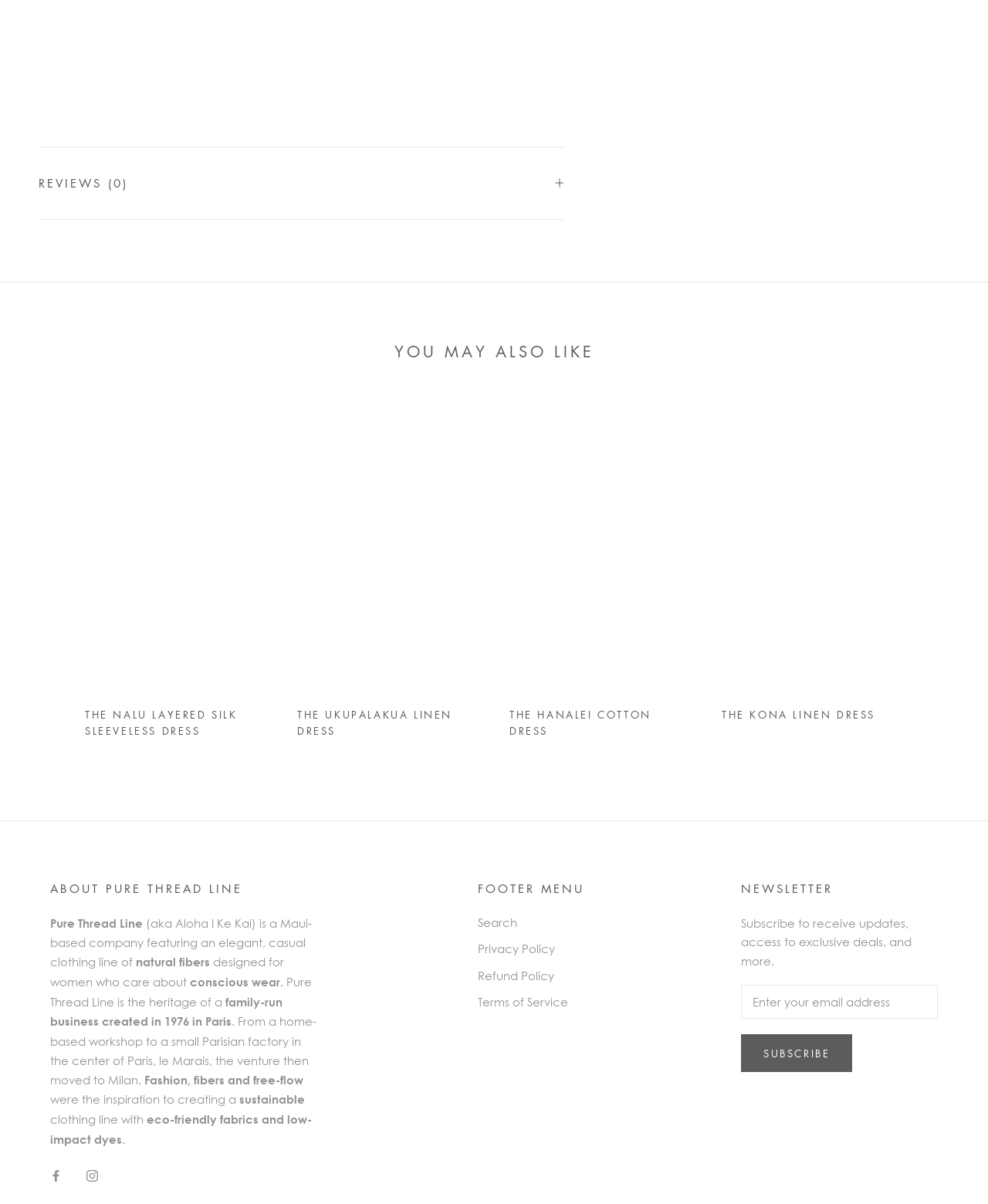Locate the bounding box of the UI element described by: "Subscribe" in the given webpage screenshot.

[0.75, 0.859, 0.863, 0.89]